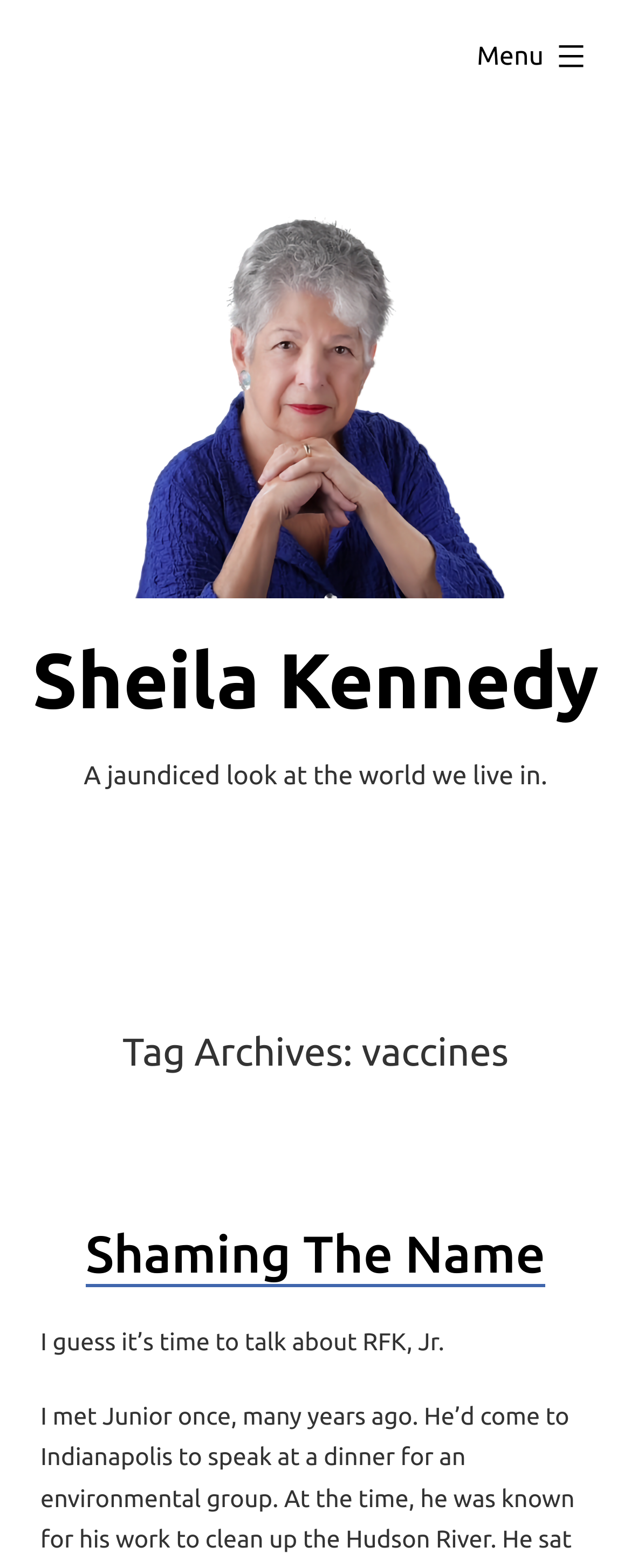Describe the webpage in detail, including text, images, and layout.

The webpage appears to be a personal blog or opinion-based article, with a focus on vaccines and RFK, Jr. At the top left of the page, there is a link and an image, both labeled "Sheila Kennedy", which likely represents the author or blogger. Below this, there is a static text element that reads "A jaundiced look at the world we live in", which may be a tagline or subtitle for the blog.

On the top right side of the page, there is a button labeled "Menu expanded", which suggests that the page has a menu or navigation system that can be expanded or collapsed. Below this, there is a header section that contains a heading "Tag Archives: vaccines", indicating that the page is part of a larger archive or collection of articles related to vaccines.

The main content of the page appears to be an article or blog post, with a heading "Shaming The Name" and a link to the same title. The article begins with the sentence "I guess it’s time to talk about RFK, Jr.", which suggests that the post will discuss RFK, Jr. in some capacity. The text is positioned below the header section, and takes up a significant portion of the page.